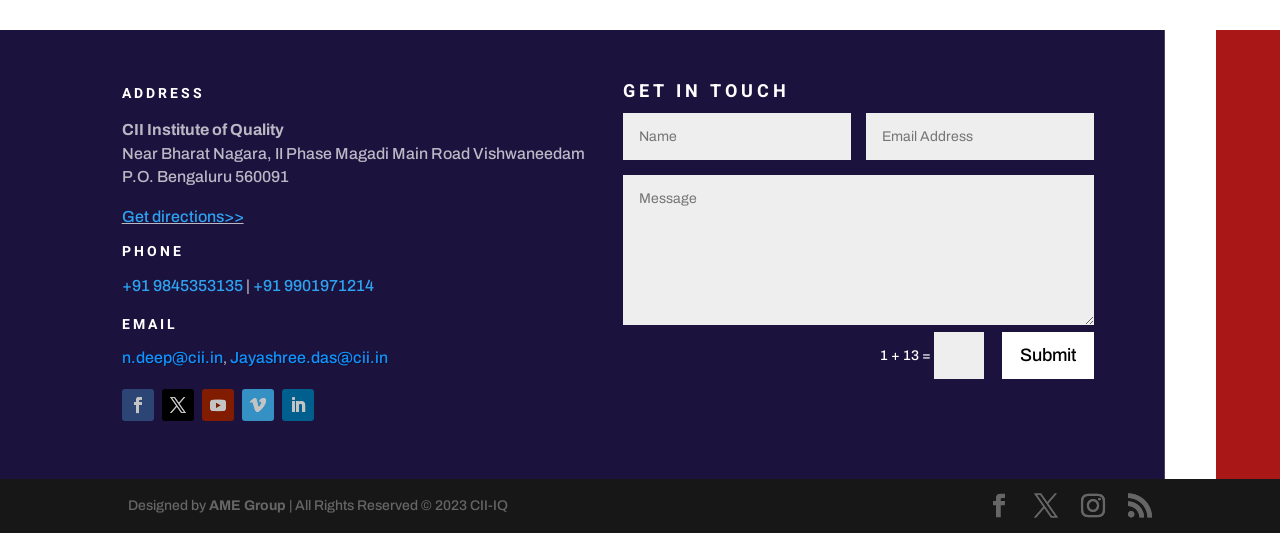What is the address of CII Institute of Quality?
Provide a well-explained and detailed answer to the question.

I found the address by looking at the static text element that contains the address information, which is located below the 'ADDRESS' heading.